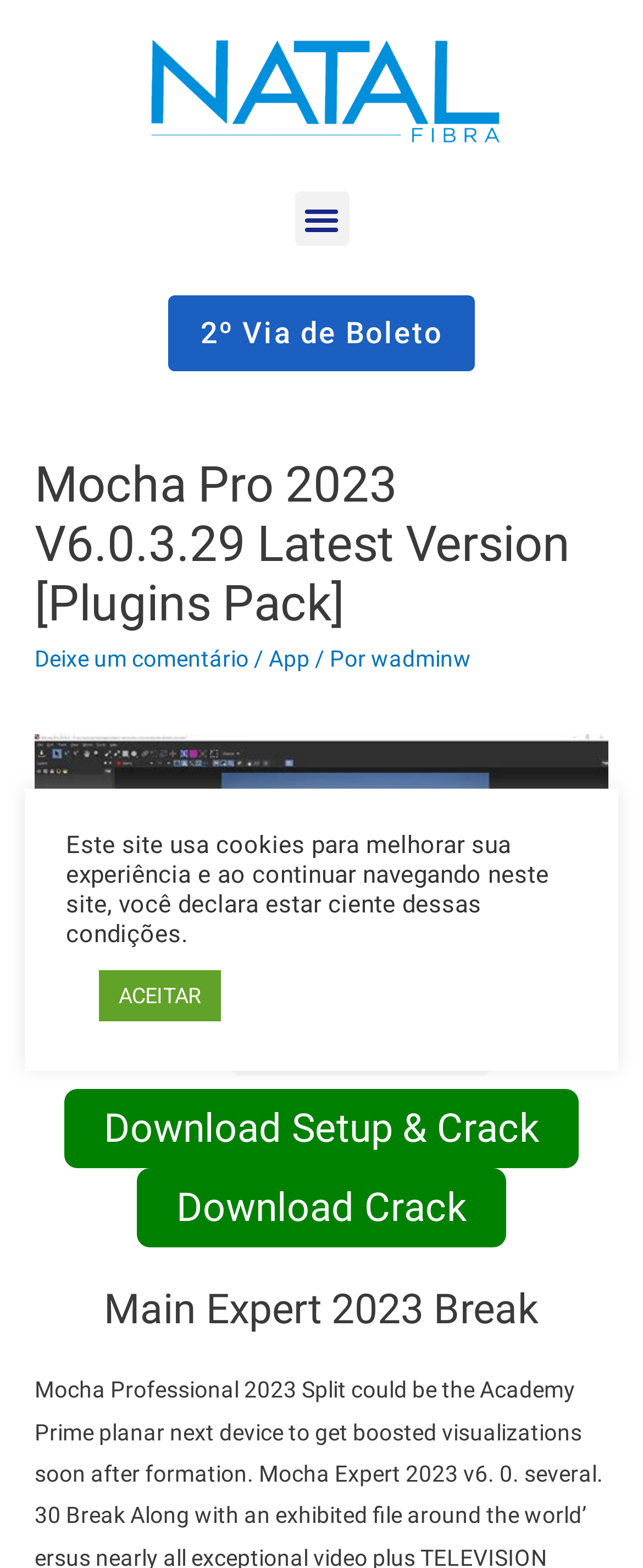Please determine the bounding box coordinates of the element's region to click for the following instruction: "Click on the Mocha Pro 2023 V6.0.3.29 With Crack link".

[0.054, 0.558, 0.946, 0.575]